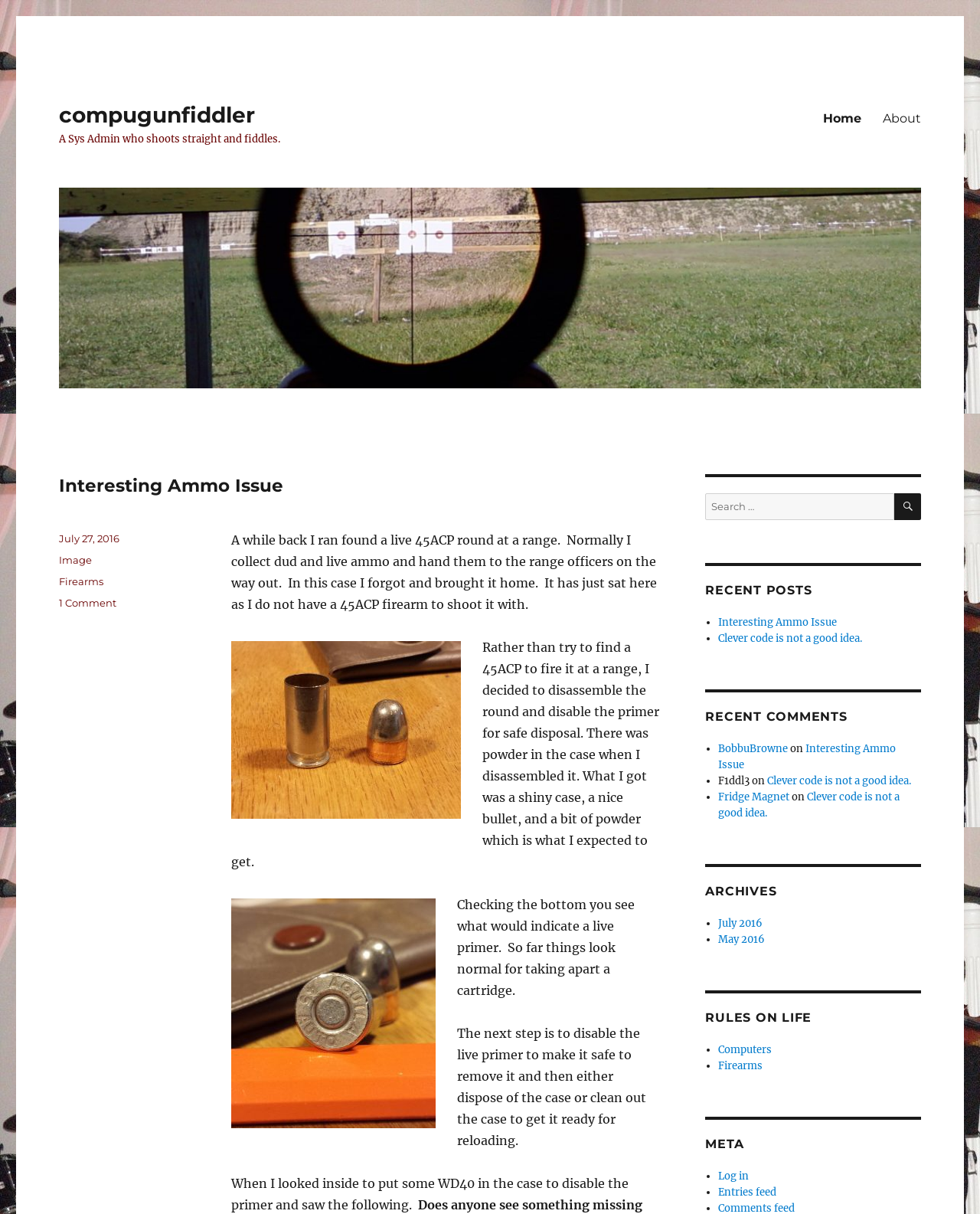Determine the coordinates of the bounding box that should be clicked to complete the instruction: "Log in to the website". The coordinates should be represented by four float numbers between 0 and 1: [left, top, right, bottom].

[0.733, 0.963, 0.764, 0.974]